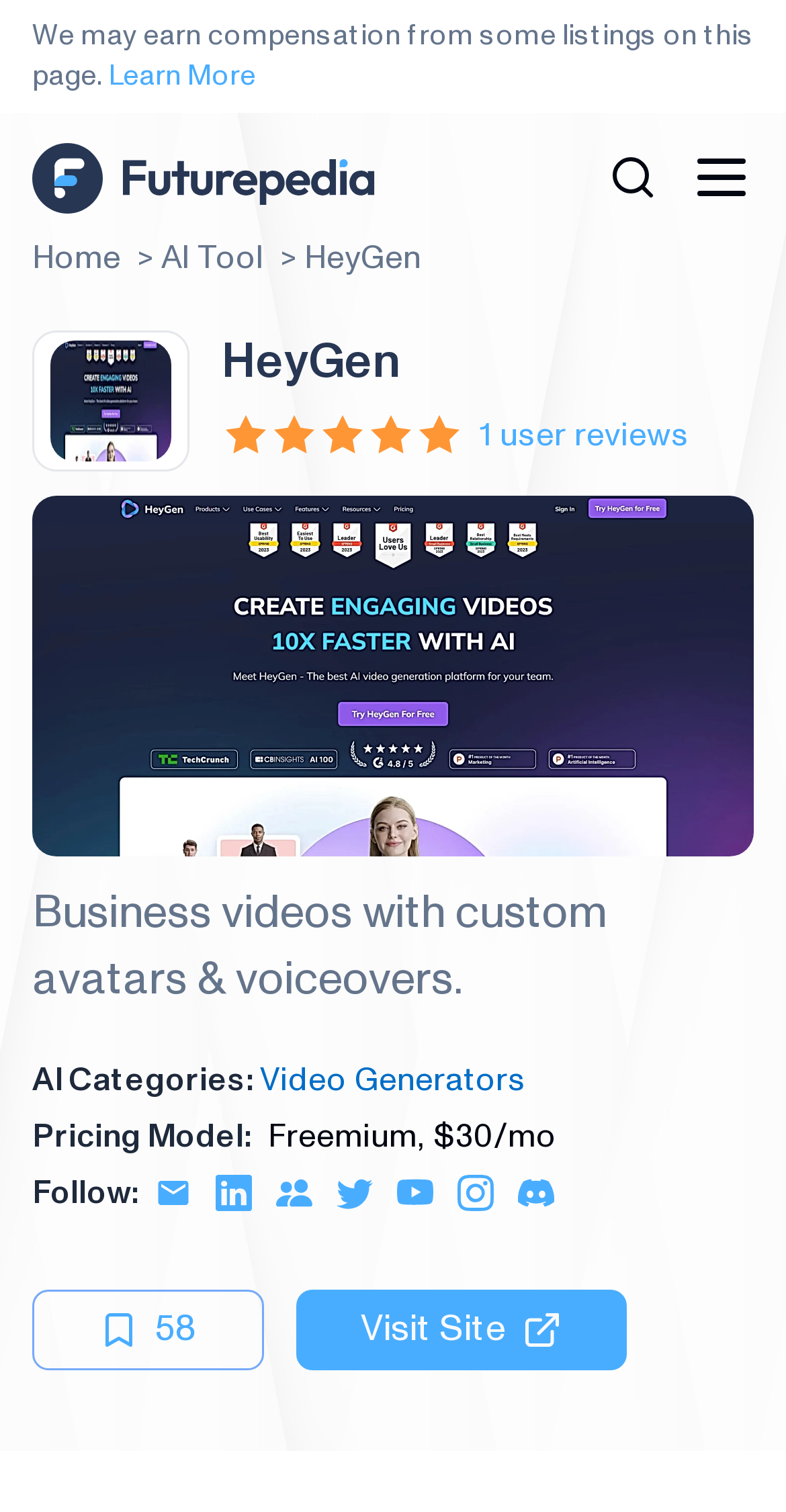Locate the bounding box coordinates of the area that needs to be clicked to fulfill the following instruction: "Search for something". The coordinates should be in the format of four float numbers between 0 and 1, namely [left, top, right, bottom].

[0.774, 0.091, 1.0, 0.144]